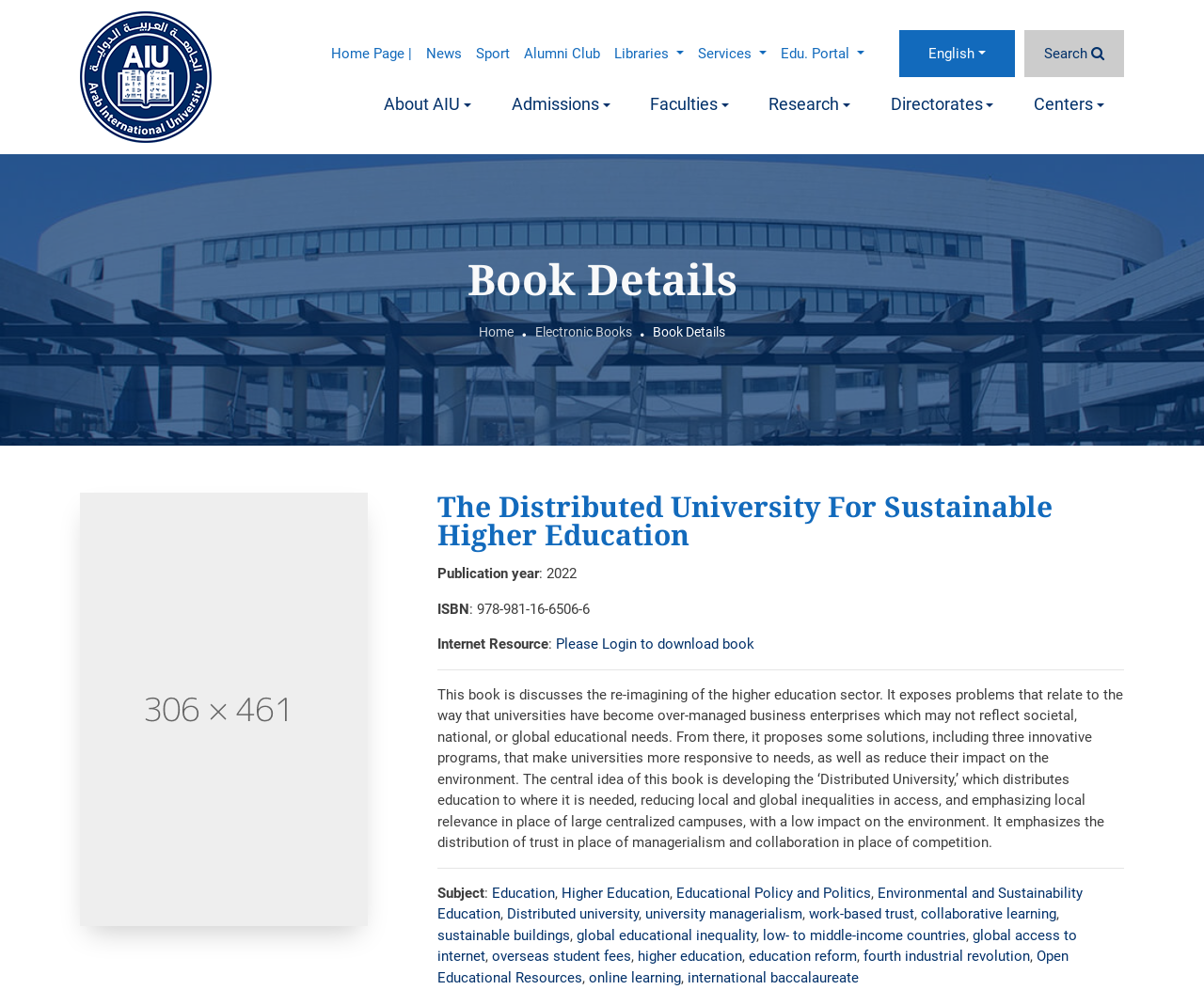Predict the bounding box for the UI component with the following description: "News".

[0.348, 0.037, 0.39, 0.072]